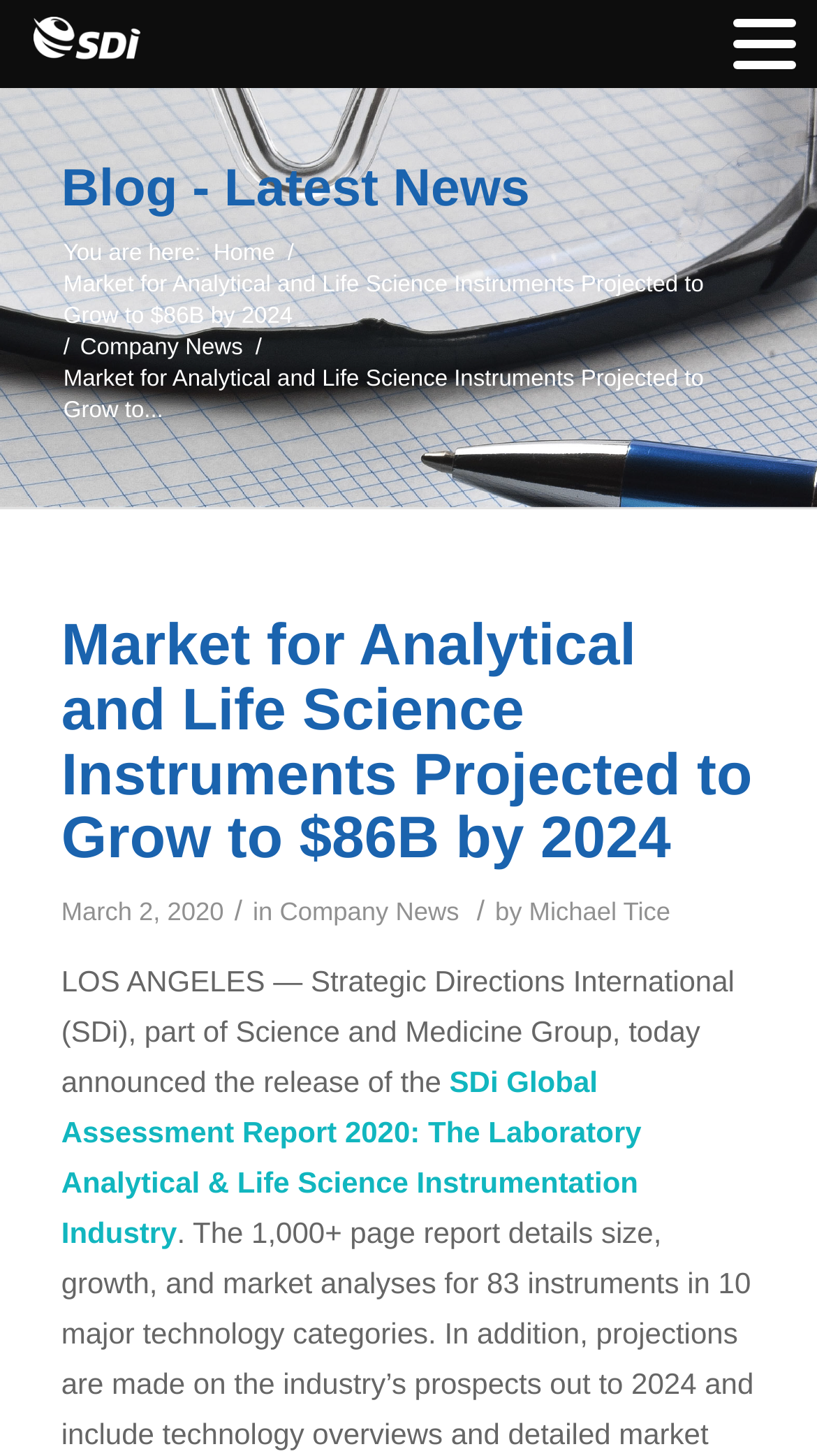Using a single word or phrase, answer the following question: 
Who is the author of the news?

Michael Tice